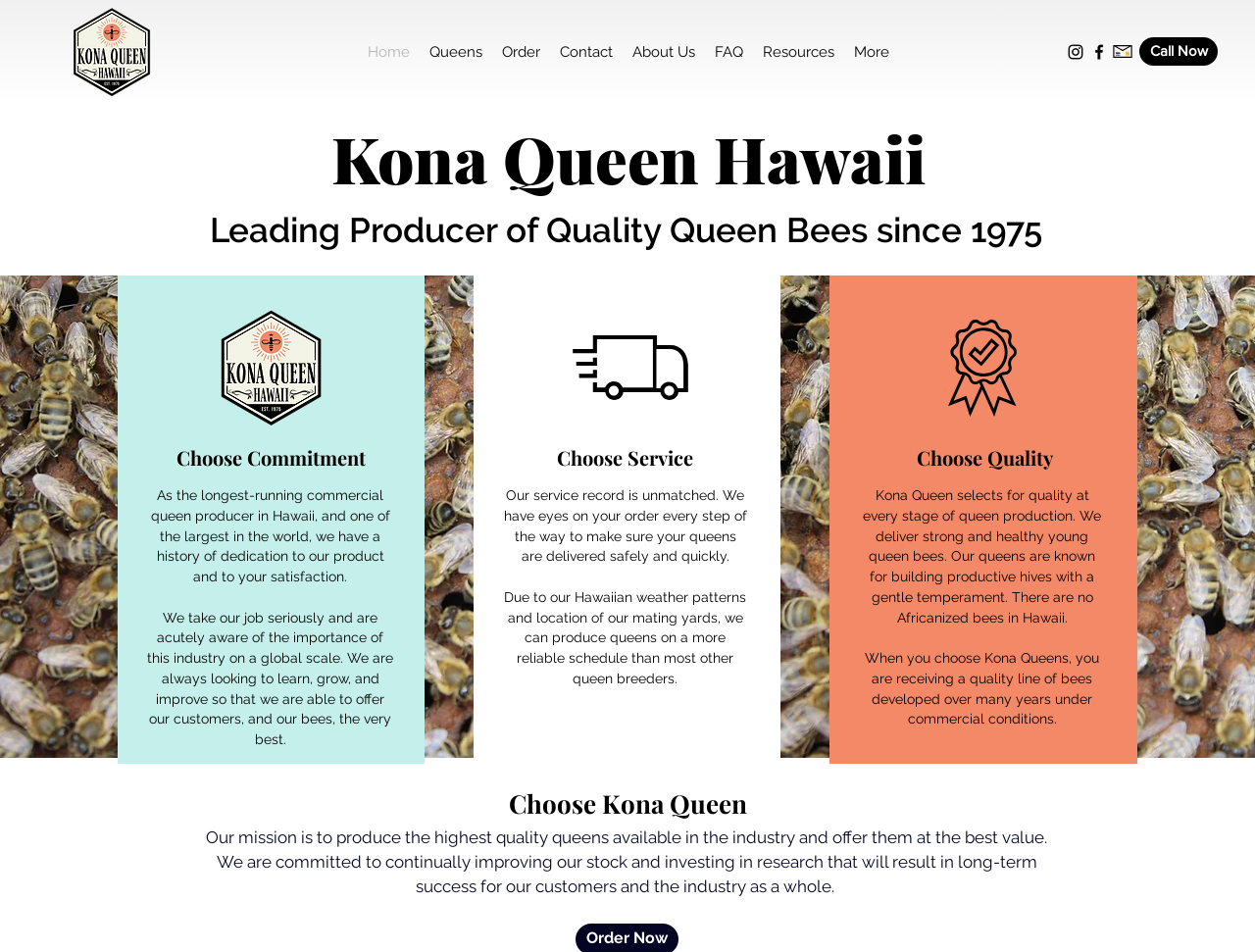Provide a brief response to the question below using one word or phrase:
What is the main focus of Kona Queen Hawaii?

Honey production